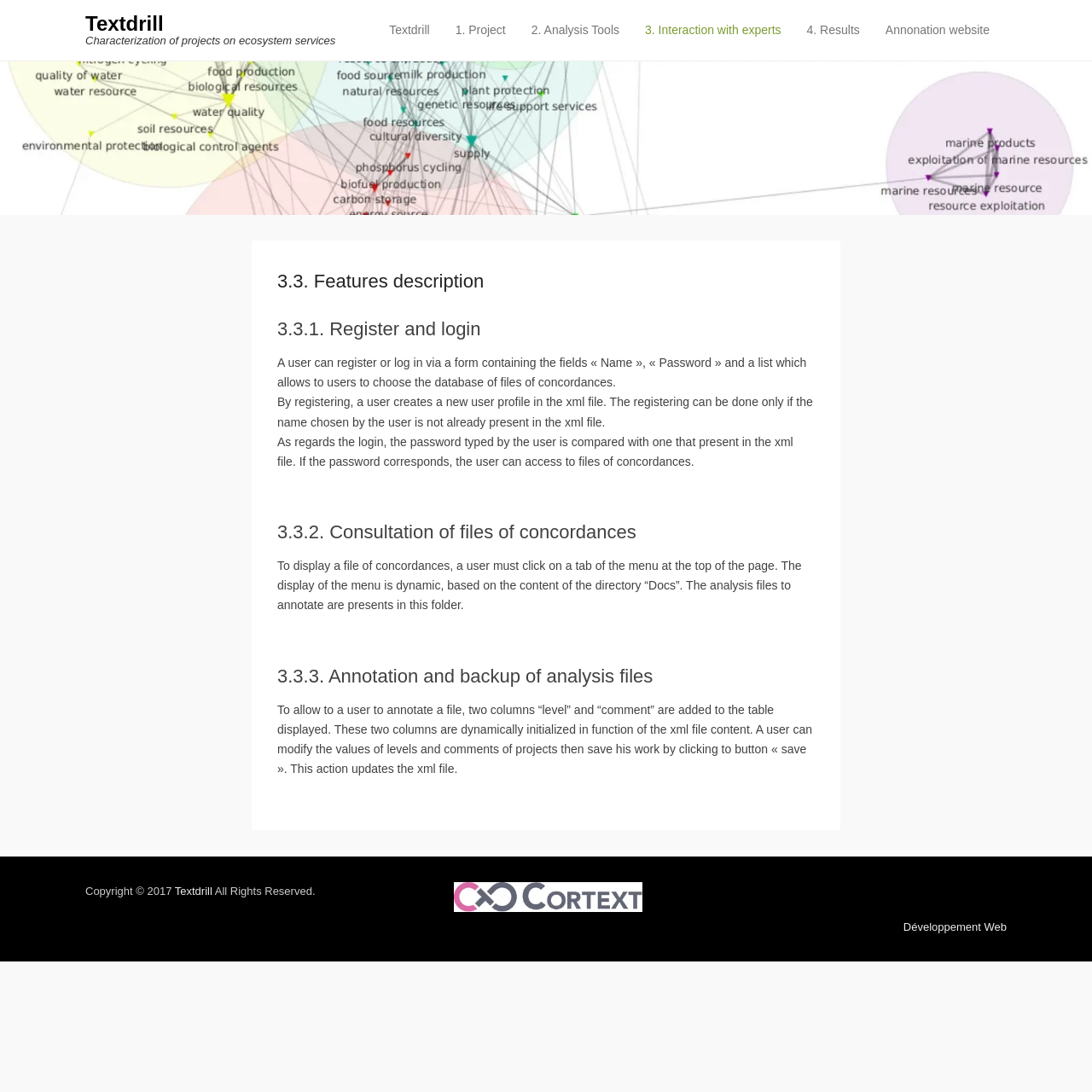What is the purpose of the 'save' button?
From the image, respond using a single word or phrase.

Updates the xml file